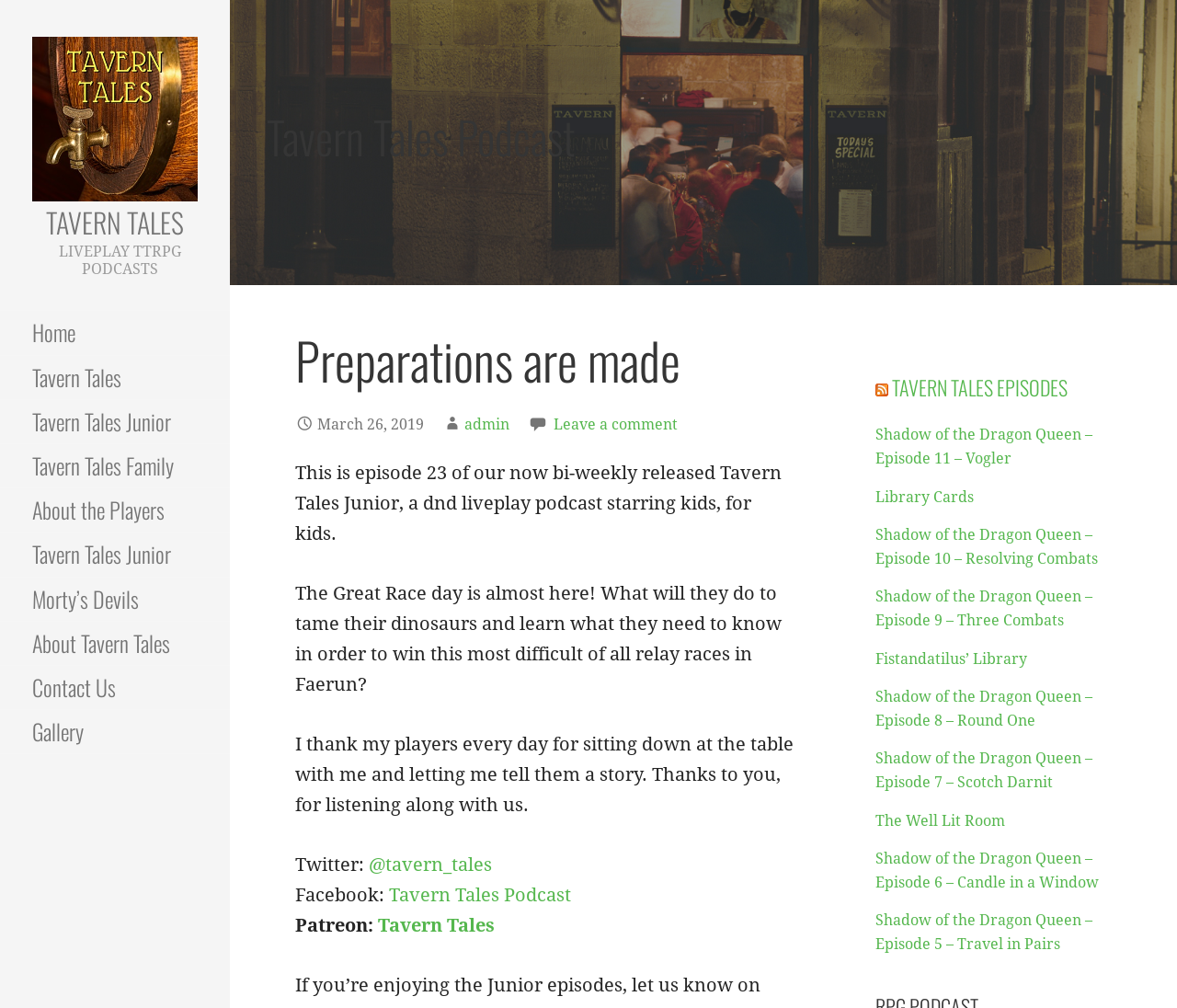Determine the bounding box coordinates of the section to be clicked to follow the instruction: "Click on the 'Home' link". The coordinates should be given as four float numbers between 0 and 1, formatted as [left, top, right, bottom].

[0.0, 0.309, 0.195, 0.353]